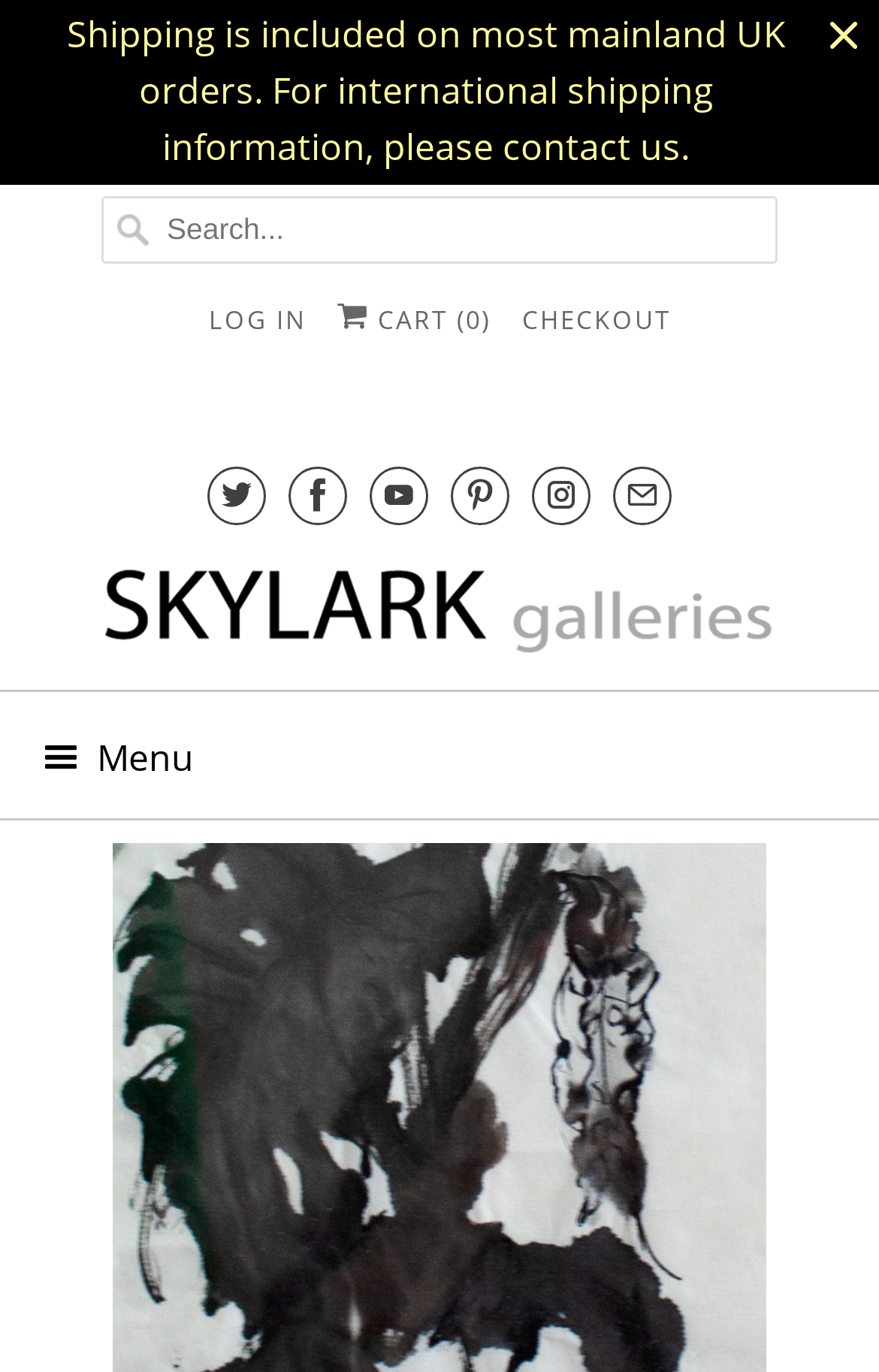Could you highlight the region that needs to be clicked to execute the instruction: "search for something"?

[0.115, 0.142, 0.885, 0.192]